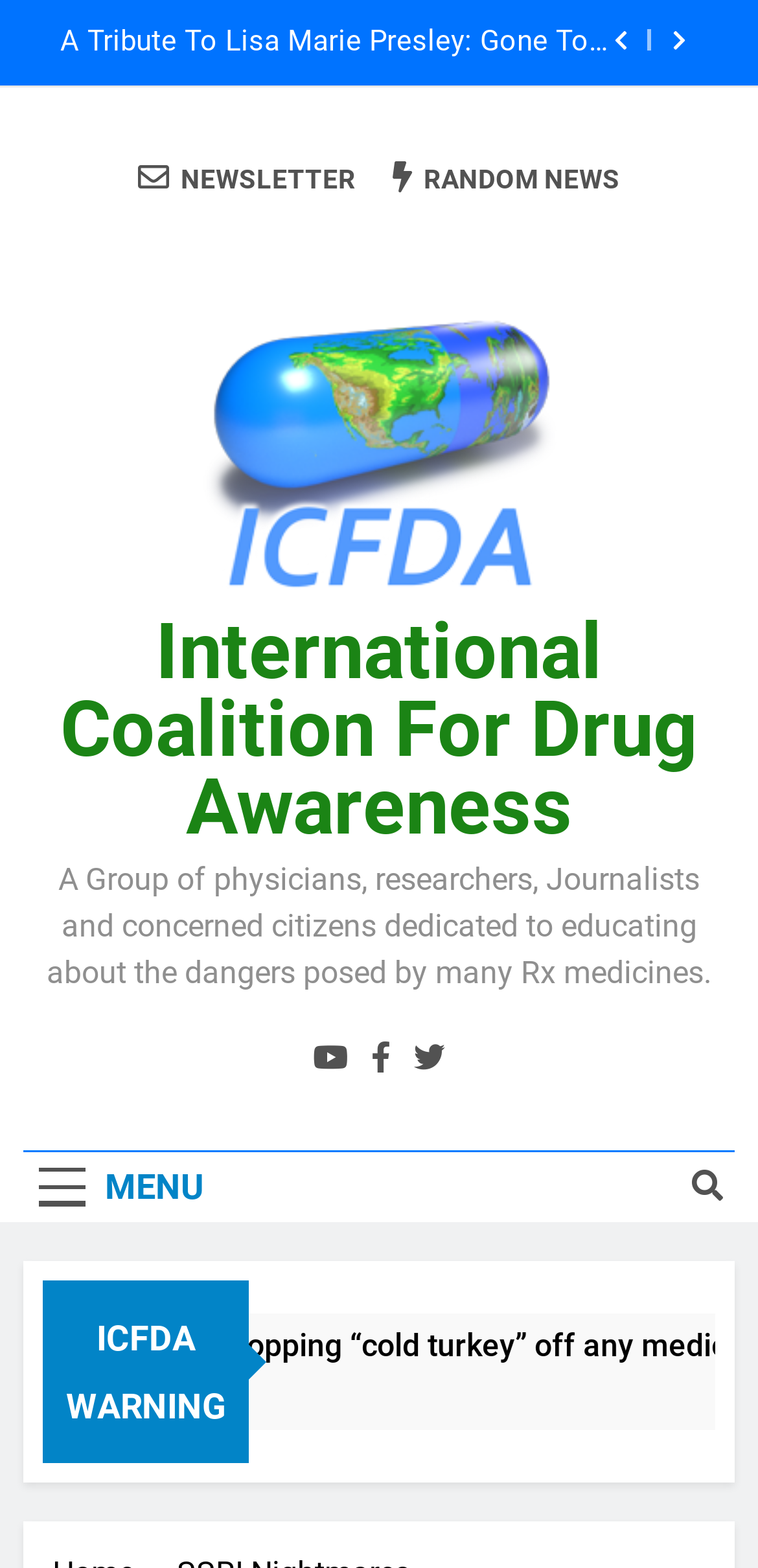Describe all the visual and textual components of the webpage comprehensively.

The webpage is dedicated to the International Coalition for Drug Awareness, specifically focusing on Paxil, Prozac, and Zoloft. At the top right corner, there are two buttons with icons, one with a plus sign and the other with a minus sign. Below these buttons, there is a list item with a news headline "Sad News: One of our Directors for ICFDA, Dr. Lorraine Day".

On the left side of the page, there is a link to the International Coalition for Drug Awareness, accompanied by an image with the same name. Below this link, there is a paragraph of text describing the organization as a group of physicians, researchers, journalists, and concerned citizens dedicated to educating about the dangers posed by many prescription medicines.

In the middle of the page, there are three social media links with icons, and above them, there are two links, one to a newsletter and the other to random news. On the top left corner, there is a button labeled "MENU" that is not expanded. At the bottom right corner, there is another button with a search icon.

Finally, at the bottom of the page, there is a warning message labeled "ICFDA WARNING".